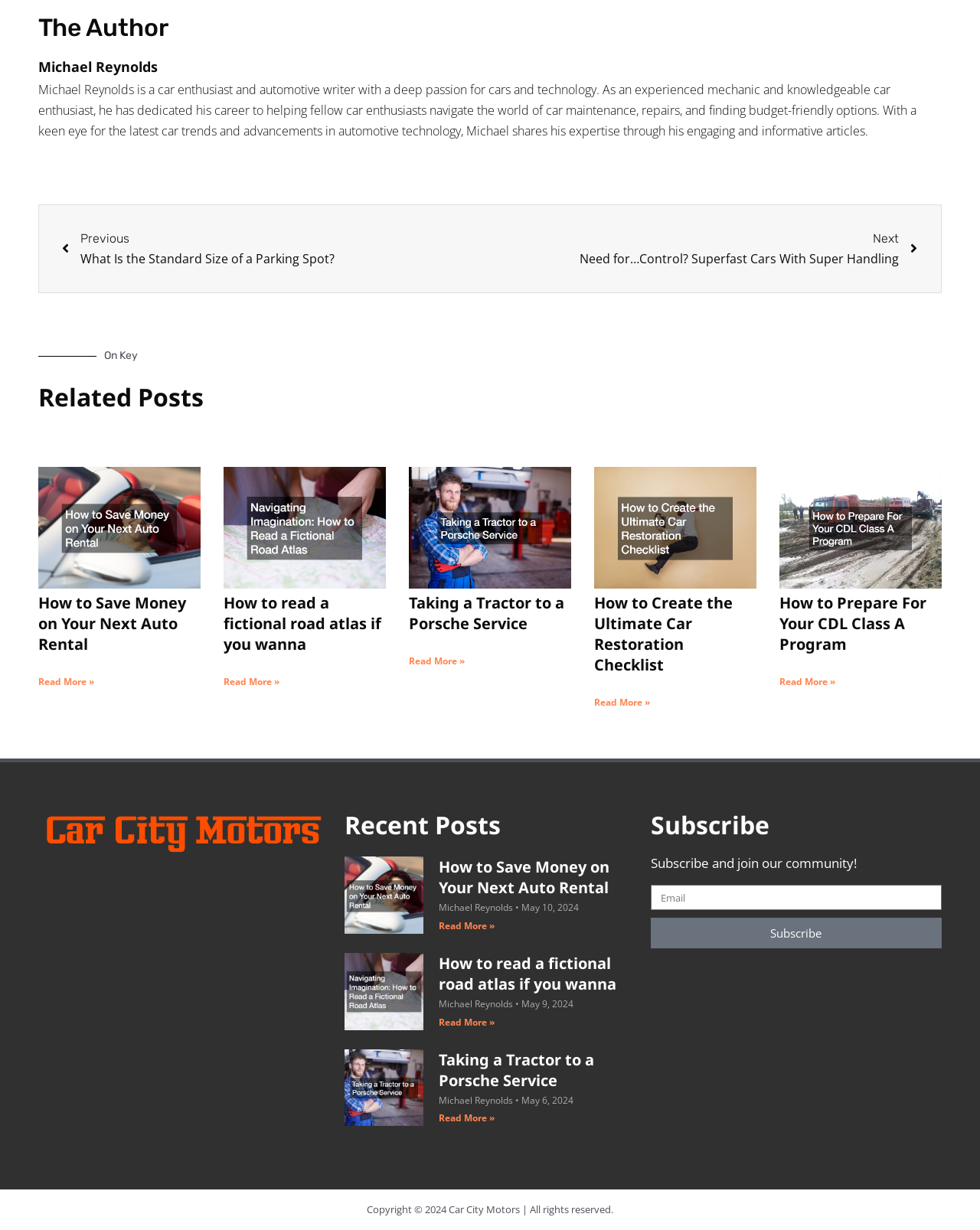Please identify the bounding box coordinates of the element I need to click to follow this instruction: "Click on the 'Prev' link".

[0.063, 0.186, 0.5, 0.219]